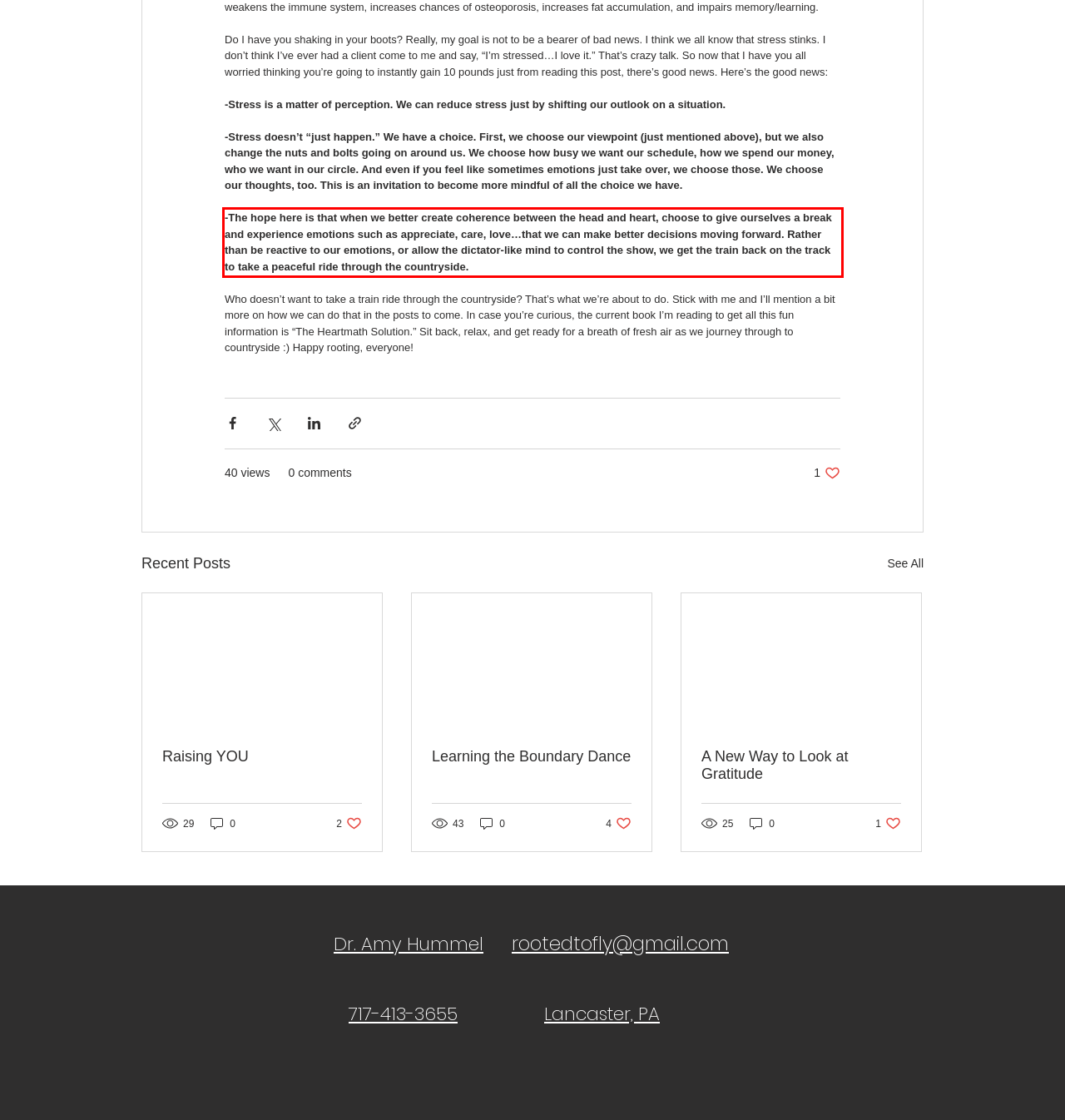Identify the text within the red bounding box on the webpage screenshot and generate the extracted text content.

-The hope here is that when we better create coherence between the head and heart, choose to give ourselves a break and experience emotions such as appreciate, care, love…that we can make better decisions moving forward. Rather than be reactive to our emotions, or allow the dictator-like mind to control the show, we get the train back on the track to take a peaceful ride through the countryside.